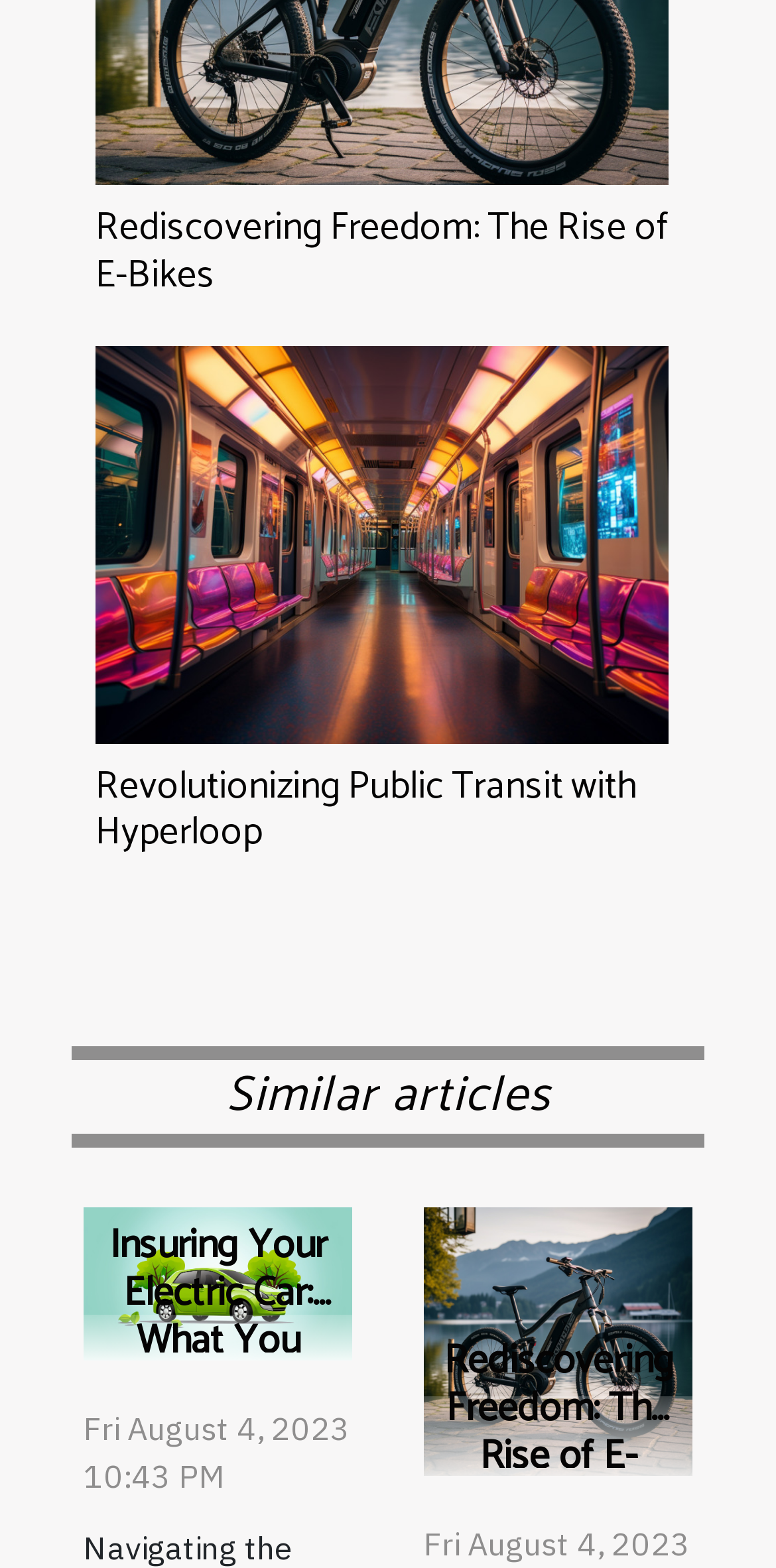How many article headings are there?
Answer the question with a single word or phrase by looking at the picture.

4